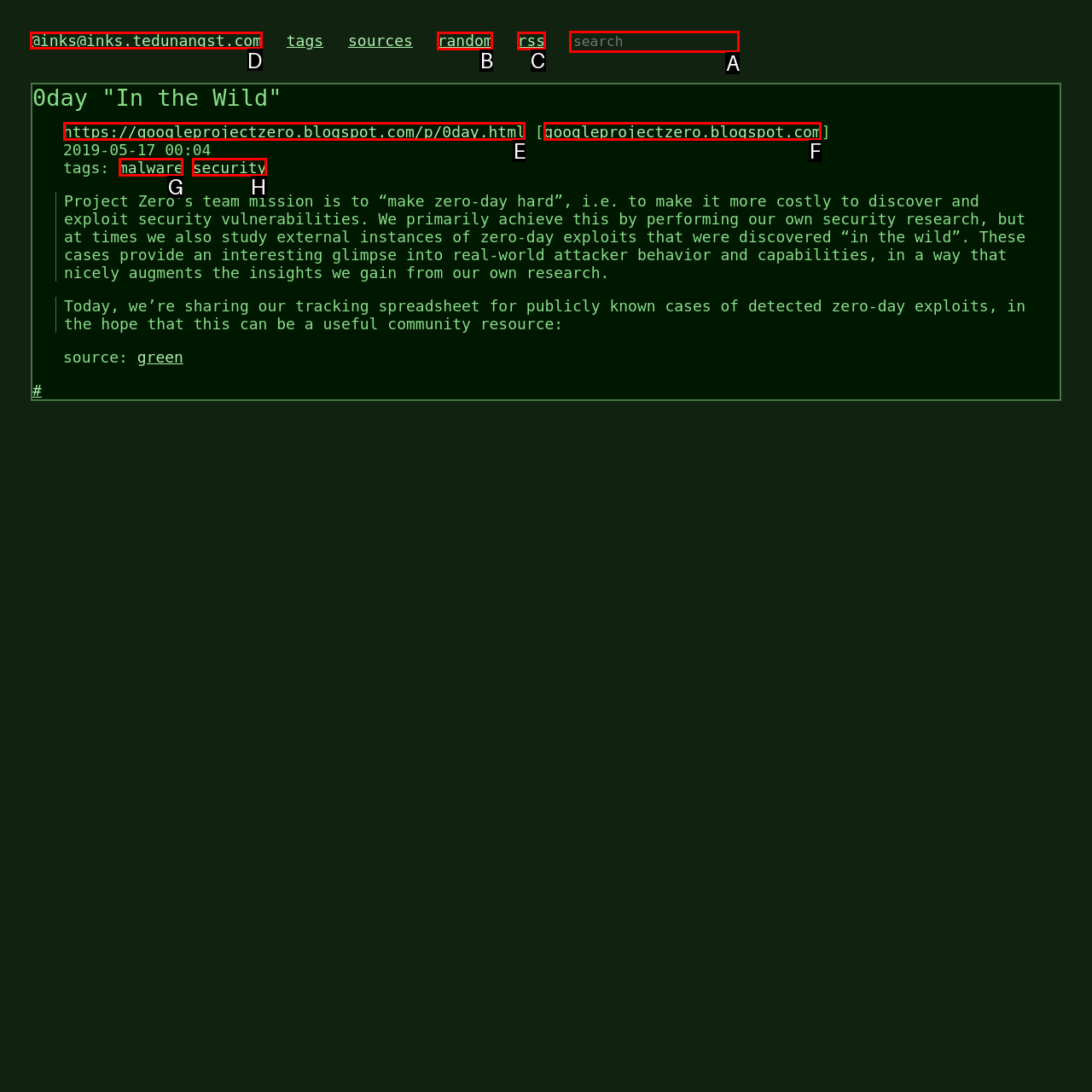For the given instruction: visit inks homepage, determine which boxed UI element should be clicked. Answer with the letter of the corresponding option directly.

D